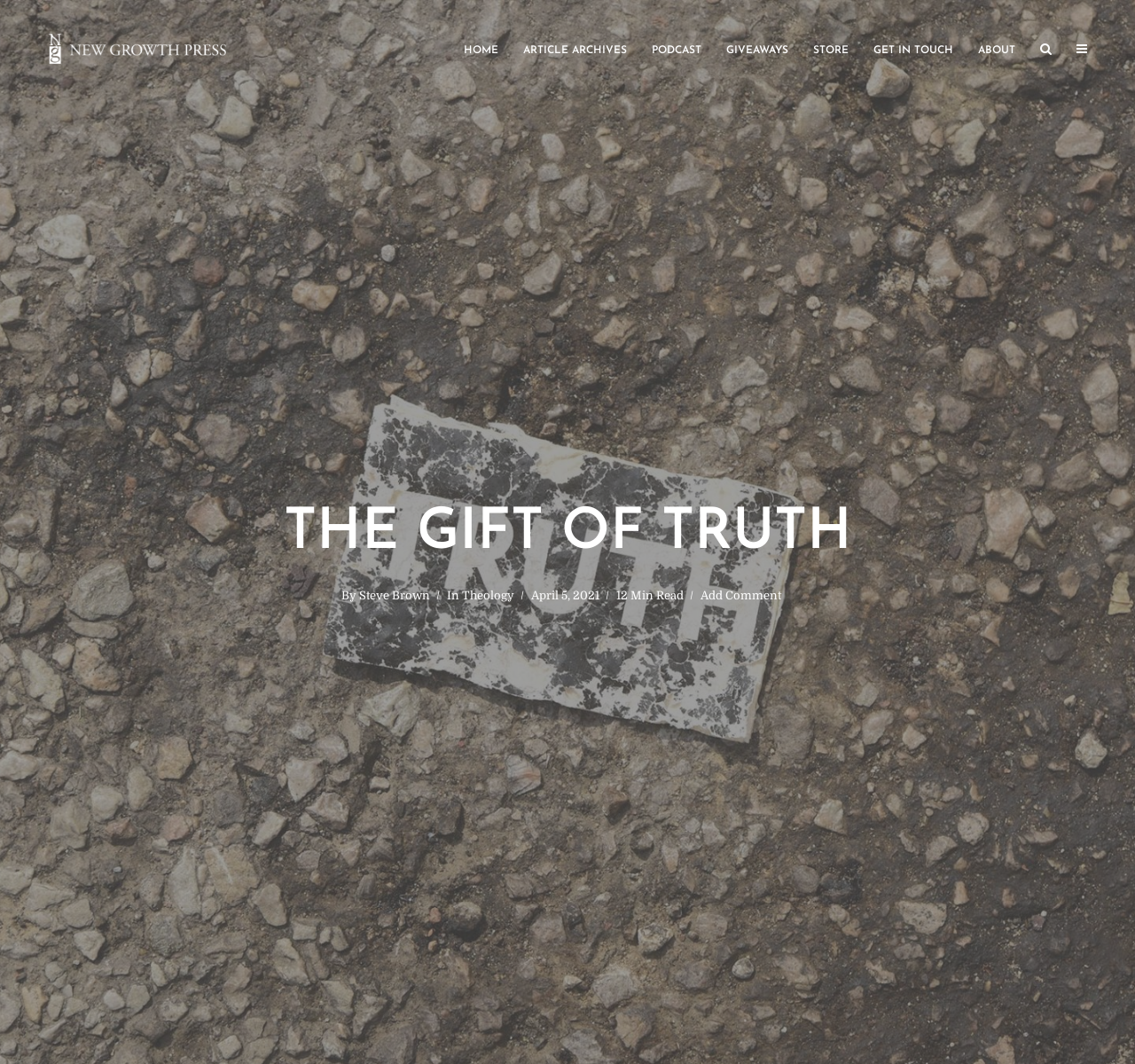Generate a thorough explanation of the webpage's elements.

The webpage appears to be a blog post titled "The Gift of Truth". At the top left, there is a link to "New Growth Press Blog" accompanied by an image. To the right of this, there is a navigation menu consisting of seven links: "HOME", "ARTICLE ARCHIVES", "PODCAST", "GIVEAWAYS", "STORE", "GET IN TOUCH", and "ABOUT". 

Below the navigation menu, the title "THE GIFT OF TRUTH" is prominently displayed. Underneath the title, there is a section with four tables arranged horizontally. The first table contains the text "By" followed by a link to "Steve Brown". The second table has the text "In" followed by a link to "Theology". The third table displays the date "April 5, 2021". The fourth table shows the text "12 Min Read". 

At the bottom of this section, there is a link to "Add Comment". The overall structure of the webpage suggests that it is a blog post with a clear title, author information, and metadata, followed by the main content area.